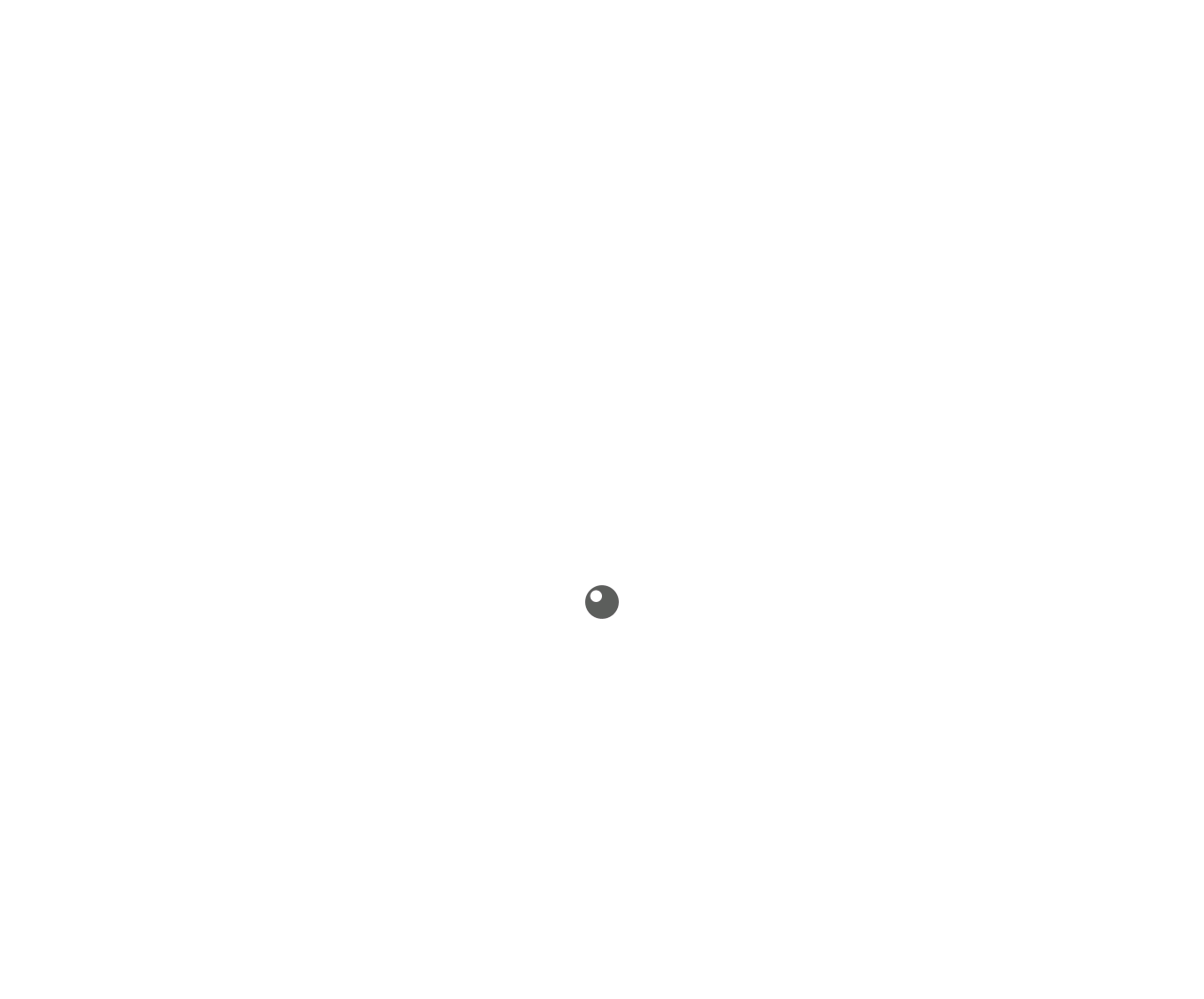How many navigation links are there?
Based on the visual content, answer with a single word or a brief phrase.

8